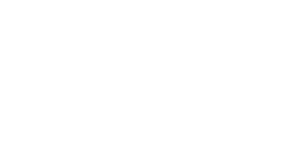What is the total power of the SMT-BZ51 model?
Provide a detailed answer to the question using information from the image.

The caption specifies the technical details of the SMT-BZ51 model, including its power supply and total power, which is 3.5Kw.